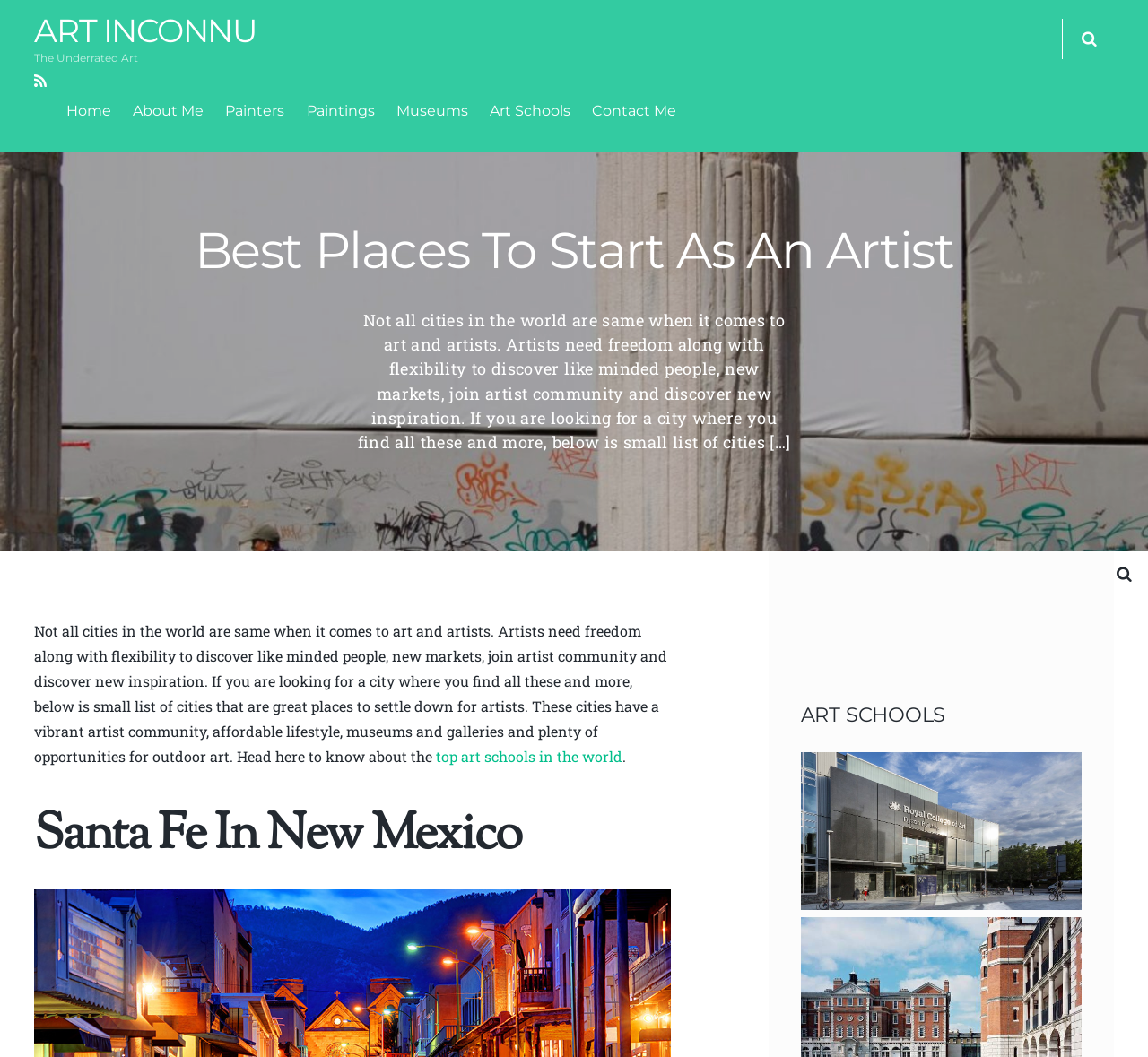What is the purpose of the search box?
Using the image provided, answer with just one word or phrase.

To search the website